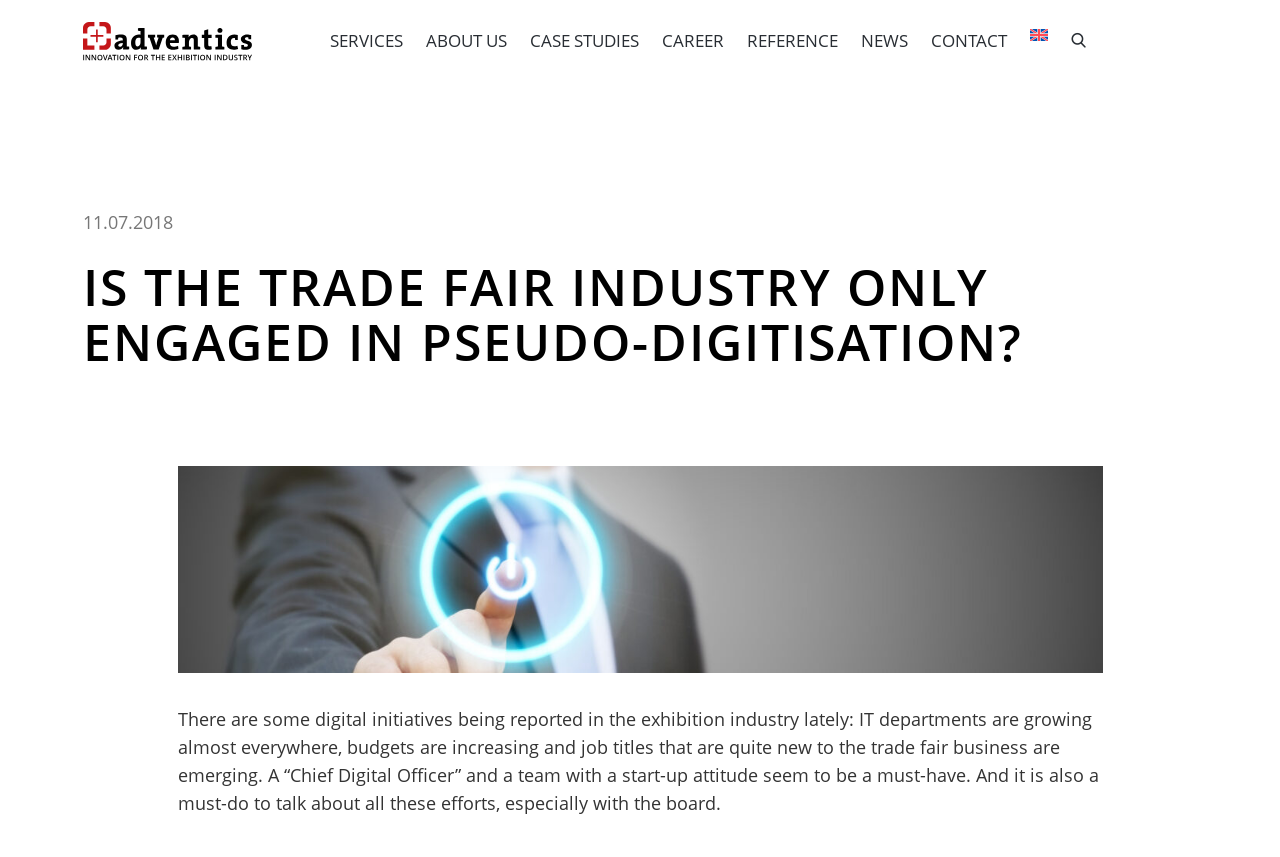Please identify the bounding box coordinates of the area that needs to be clicked to follow this instruction: "go to SERVICES".

[0.257, 0.034, 0.314, 0.061]